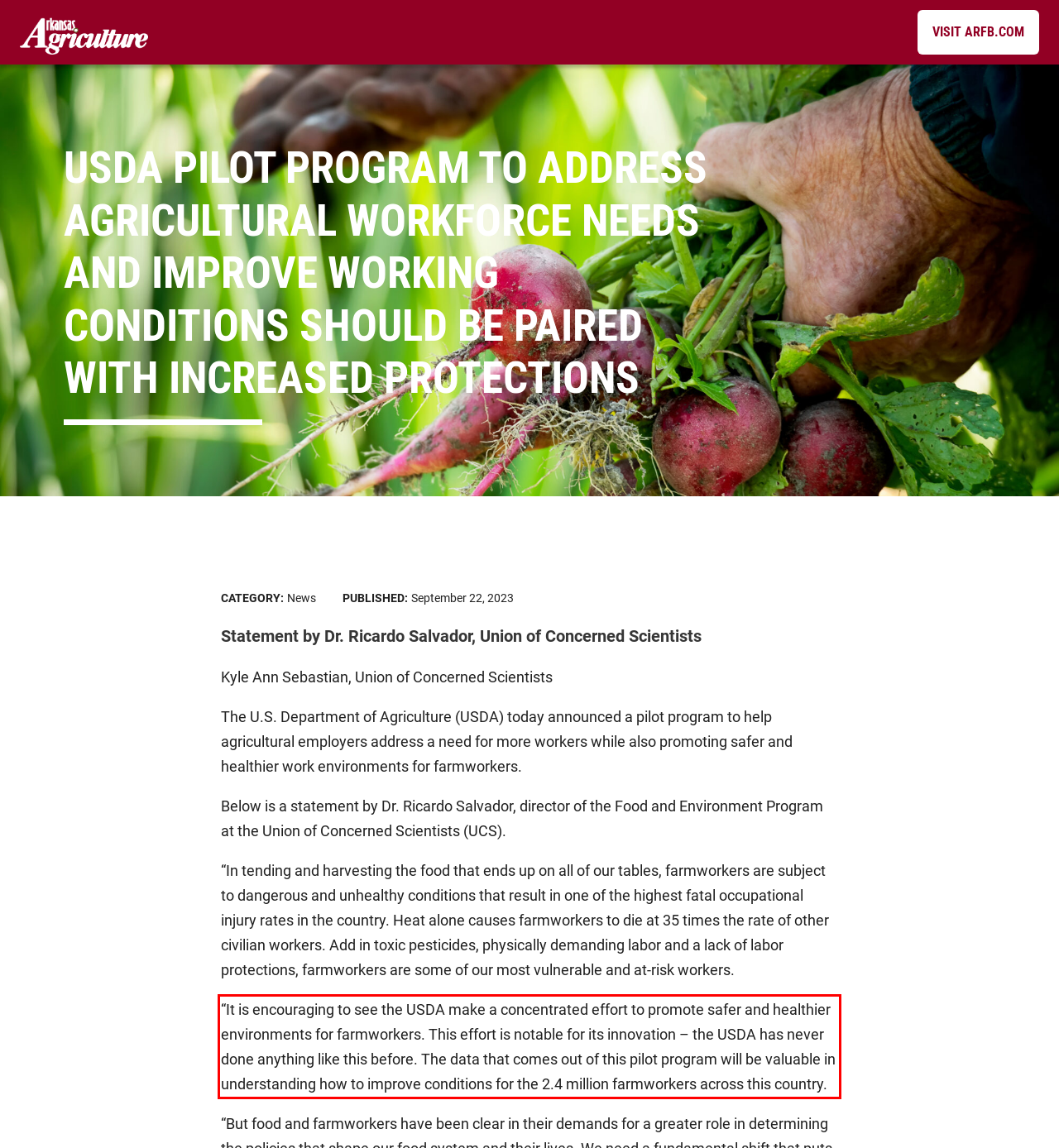Please extract the text content from the UI element enclosed by the red rectangle in the screenshot.

“It is encouraging to see the USDA make a concentrated effort to promote safer and healthier environments for farmworkers. This effort is notable for its innovation – the USDA has never done anything like this before. The data that comes out of this pilot program will be valuable in understanding how to improve conditions for the 2.4 million farmworkers across this country.